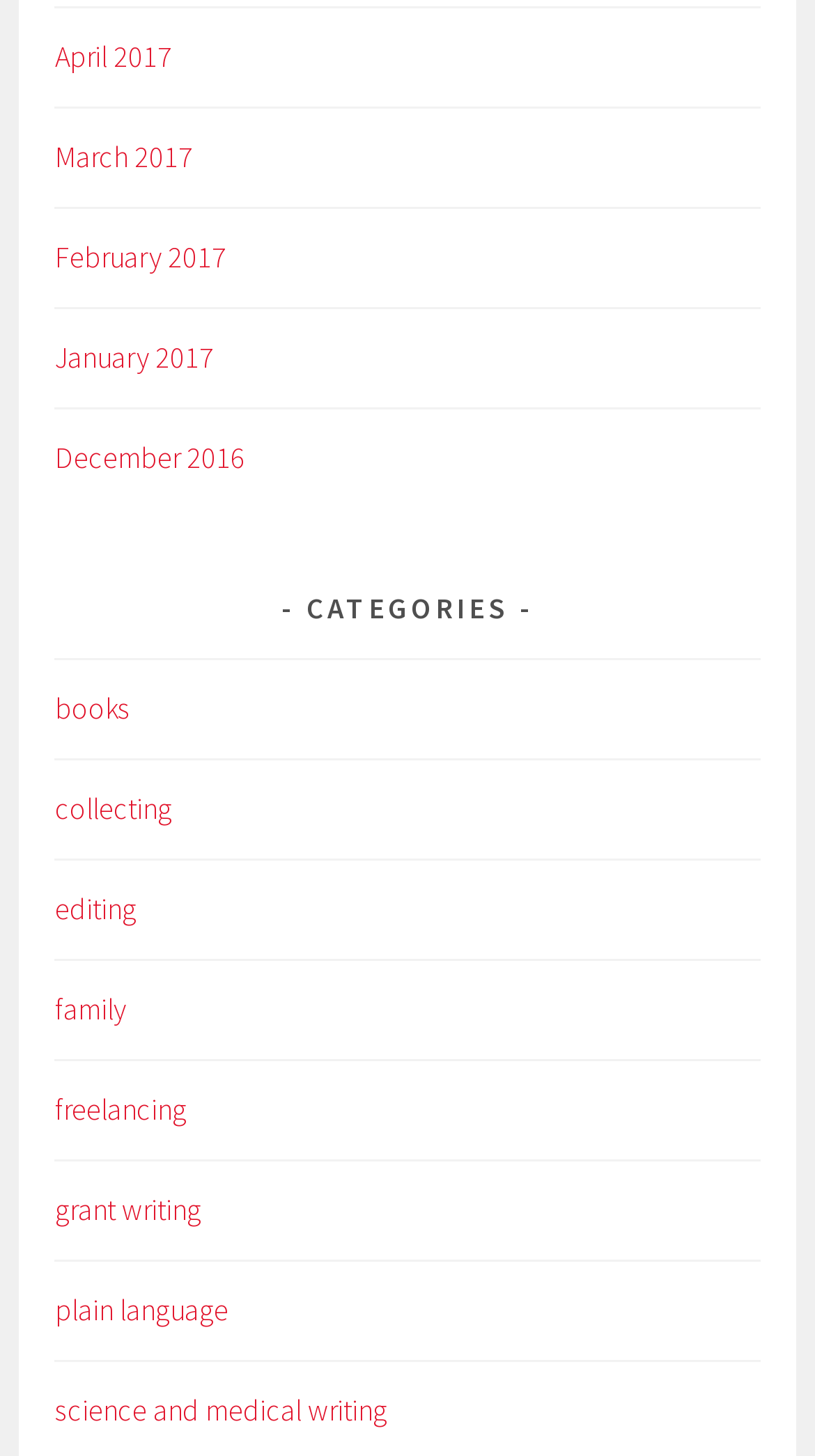Find the bounding box coordinates of the element you need to click on to perform this action: 'browse books category'. The coordinates should be represented by four float values between 0 and 1, in the format [left, top, right, bottom].

[0.068, 0.474, 0.16, 0.499]